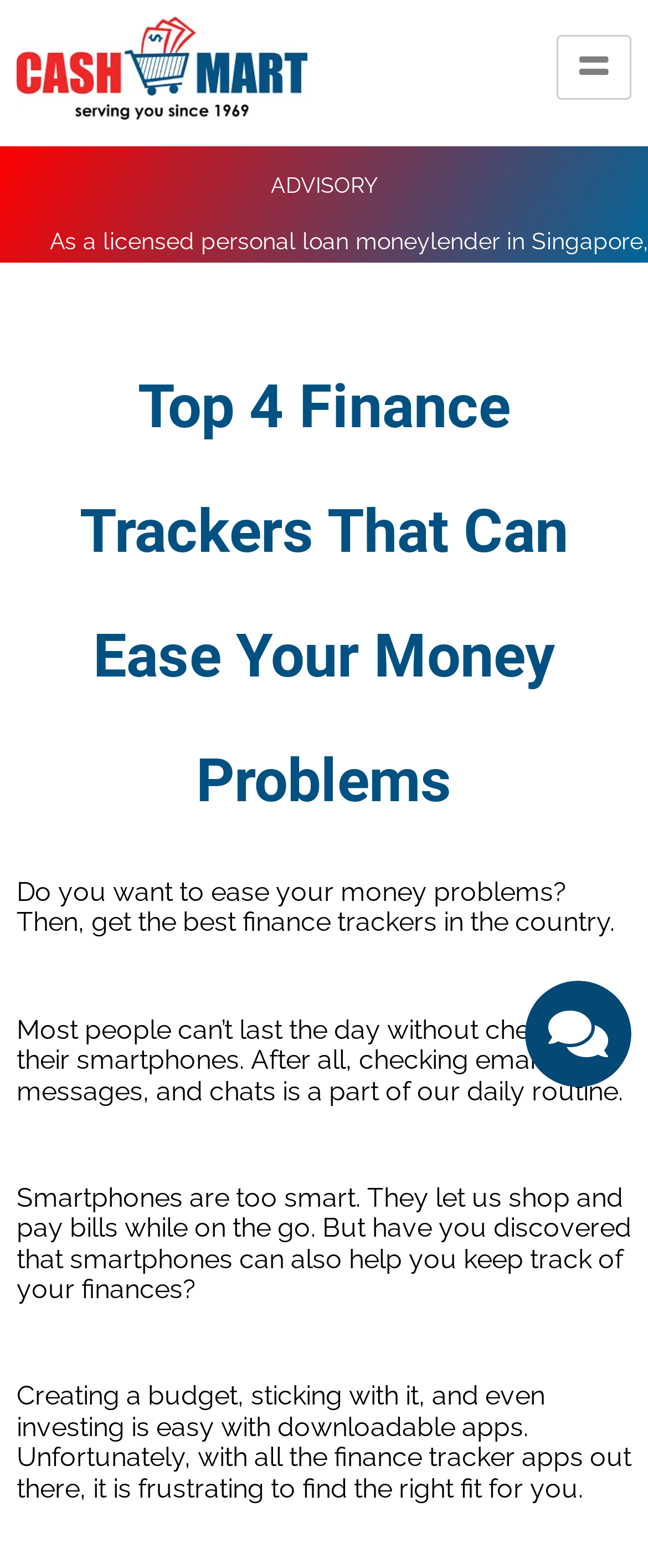What is a common daily routine mentioned on the webpage?
Answer the question with a single word or phrase, referring to the image.

Checking emails and messages